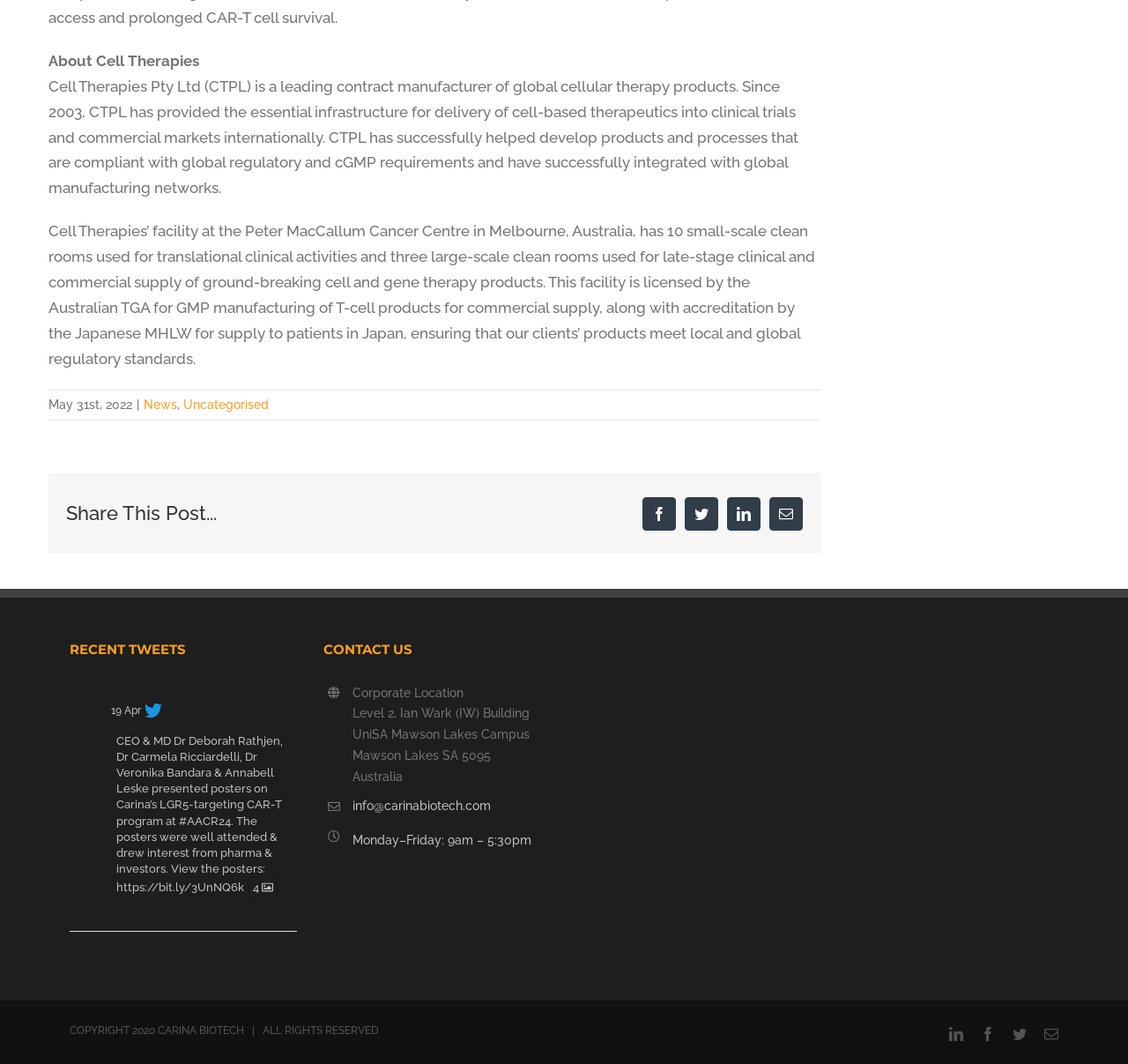How many clean rooms are in the facility?
With the help of the image, please provide a detailed response to the question.

The webpage mentions that the facility has '10 small-scale clean rooms used for translational clinical activities and three large-scale clean rooms used for late-stage clinical and commercial supply of ground-breaking cell and gene therapy products.' Therefore, the total number of clean rooms is 10 + 3 = 13.